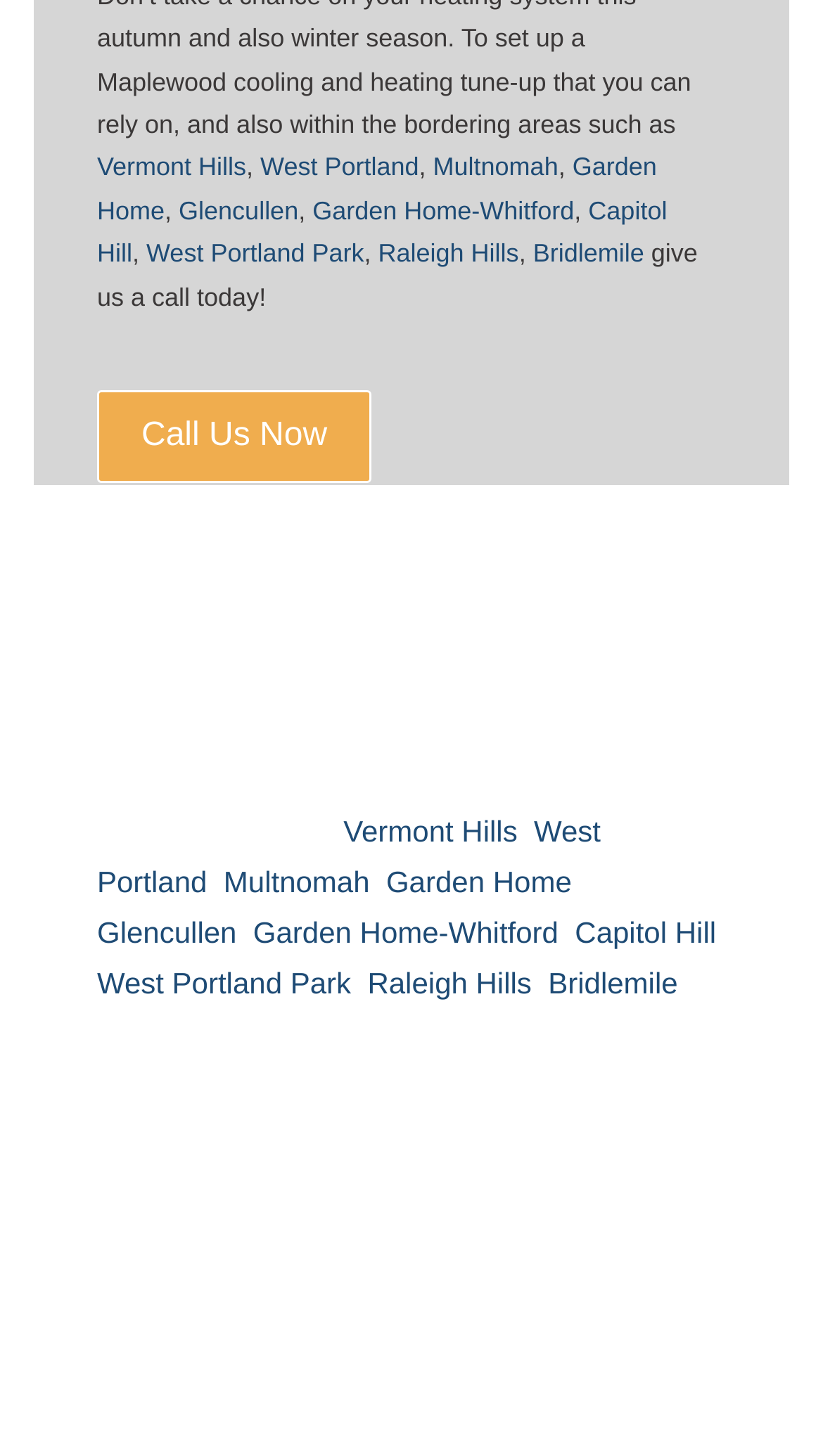Please determine the bounding box coordinates of the element to click on in order to accomplish the following task: "Click on Vermont Hills". Ensure the coordinates are four float numbers ranging from 0 to 1, i.e., [left, top, right, bottom].

[0.118, 0.105, 0.299, 0.125]